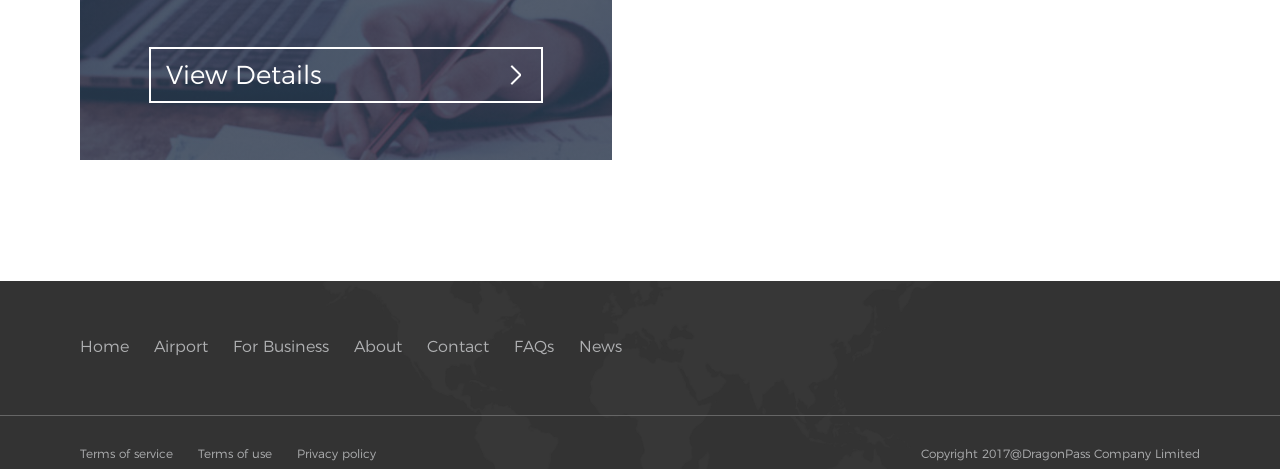Identify the bounding box coordinates for the UI element described by the following text: "For Business". Provide the coordinates as four float numbers between 0 and 1, in the format [left, top, right, bottom].

[0.182, 0.719, 0.257, 0.76]